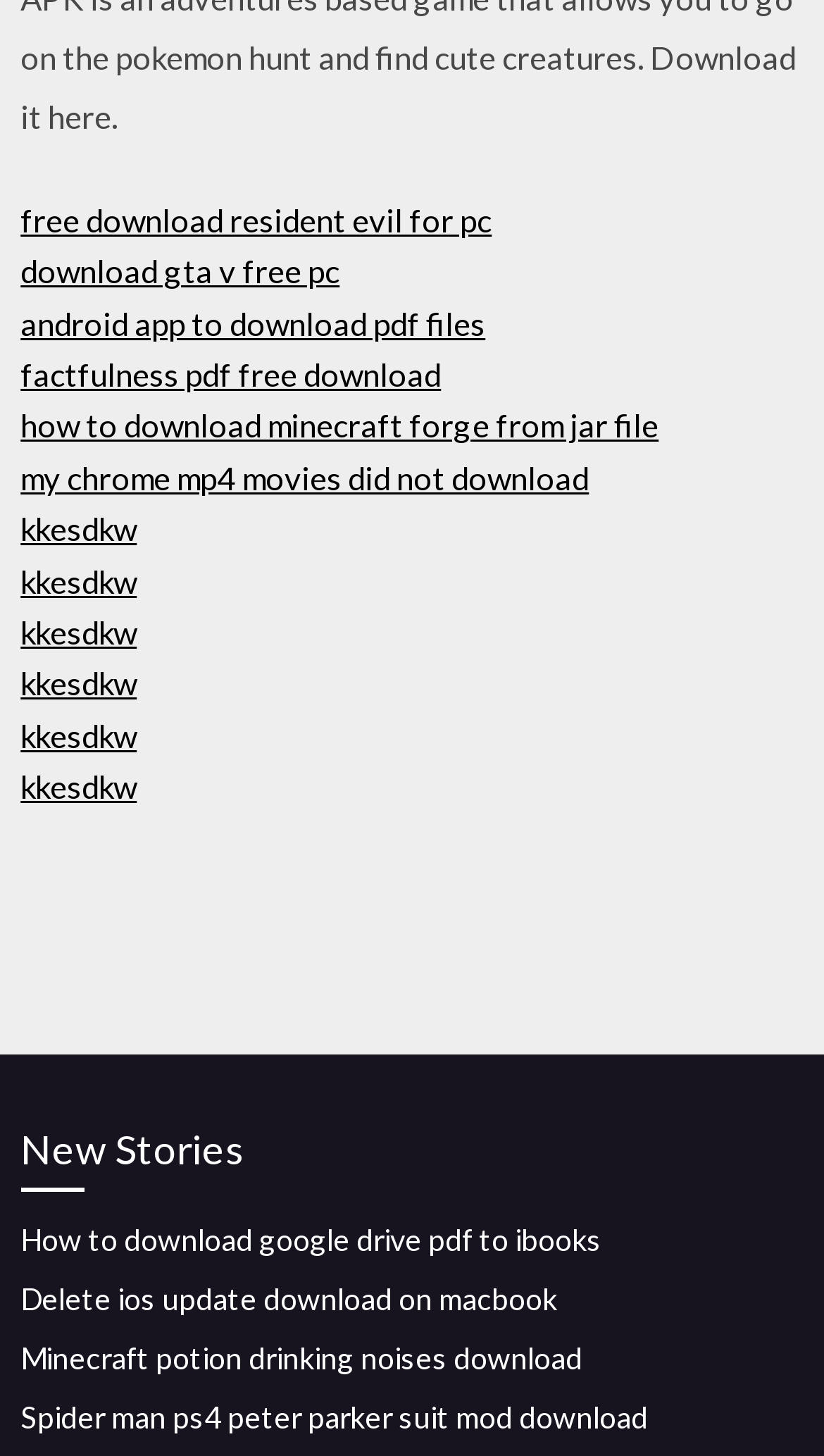What is the main purpose of this webpage?
Please answer the question with as much detail as possible using the screenshot.

Based on the links provided on the webpage, it appears that the main purpose of this webpage is to allow users to download various resources such as games, PDF files, and software. The links are categorized by topic, with some related to gaming and others related to file downloads.